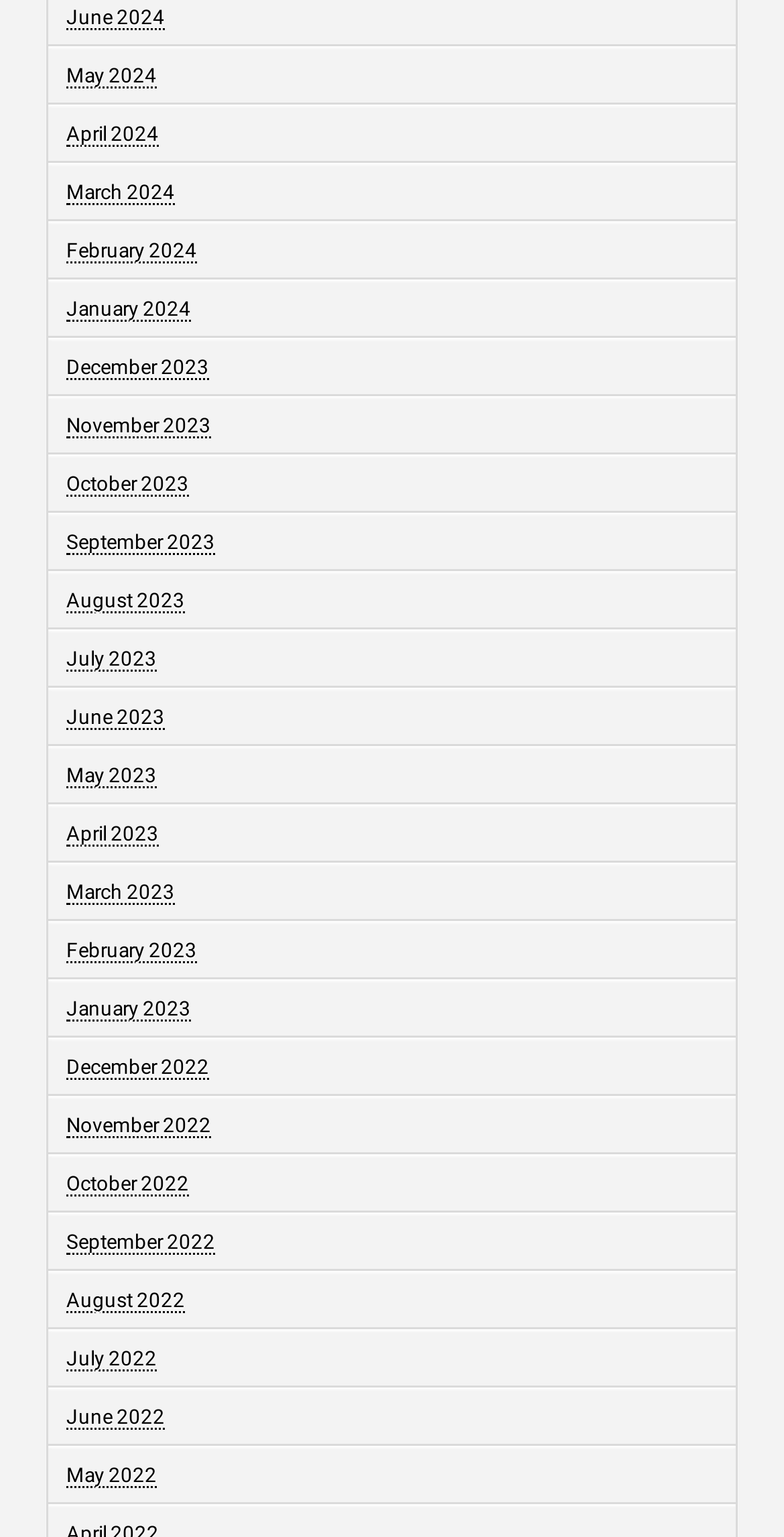Please identify the bounding box coordinates of the element's region that should be clicked to execute the following instruction: "go to May 2023". The bounding box coordinates must be four float numbers between 0 and 1, i.e., [left, top, right, bottom].

[0.084, 0.497, 0.2, 0.512]